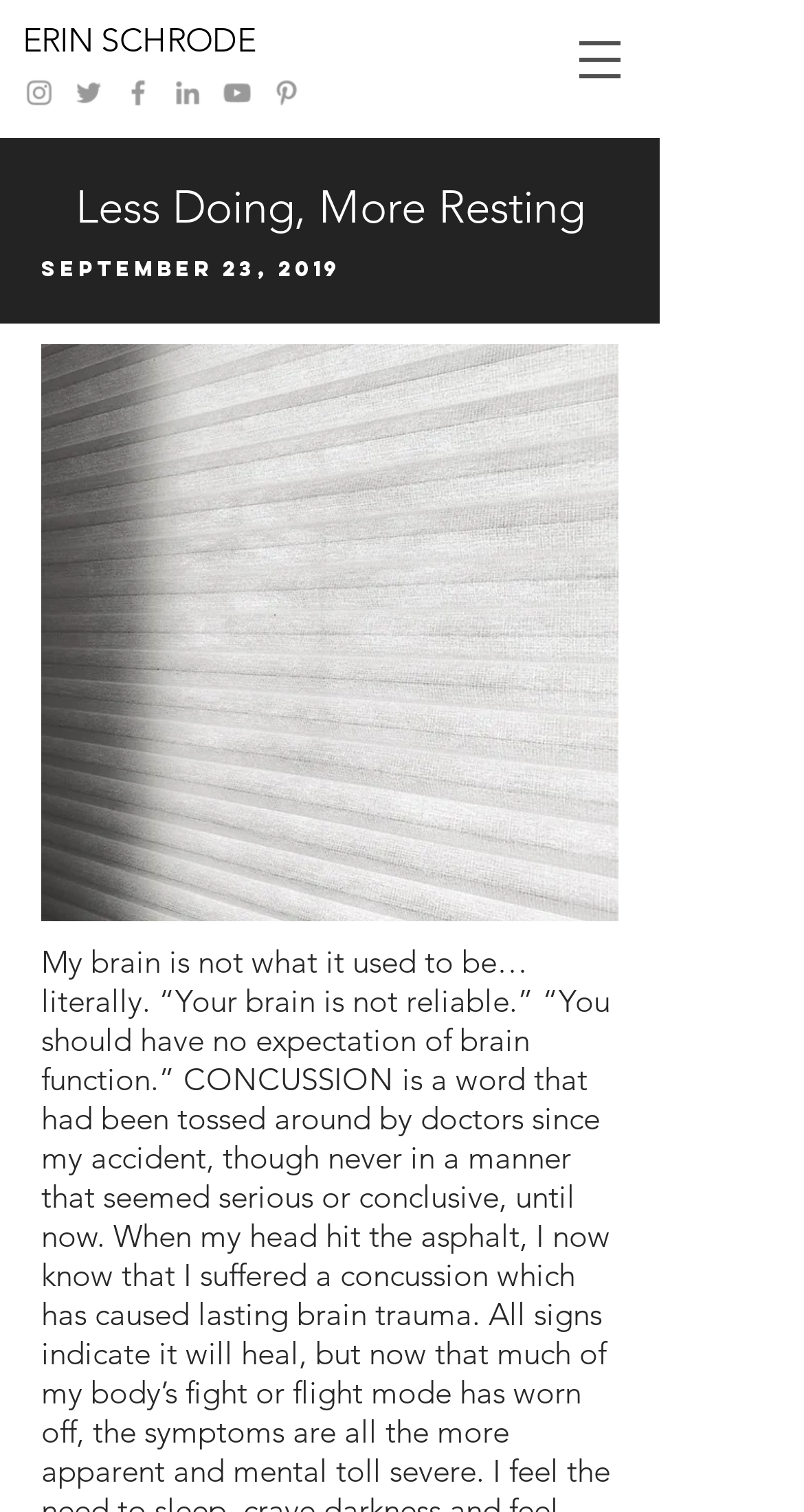What is the name of the image file?
Please respond to the question with a detailed and thorough explanation.

I found the image file name in the image element with the description 'September23.jpg'.